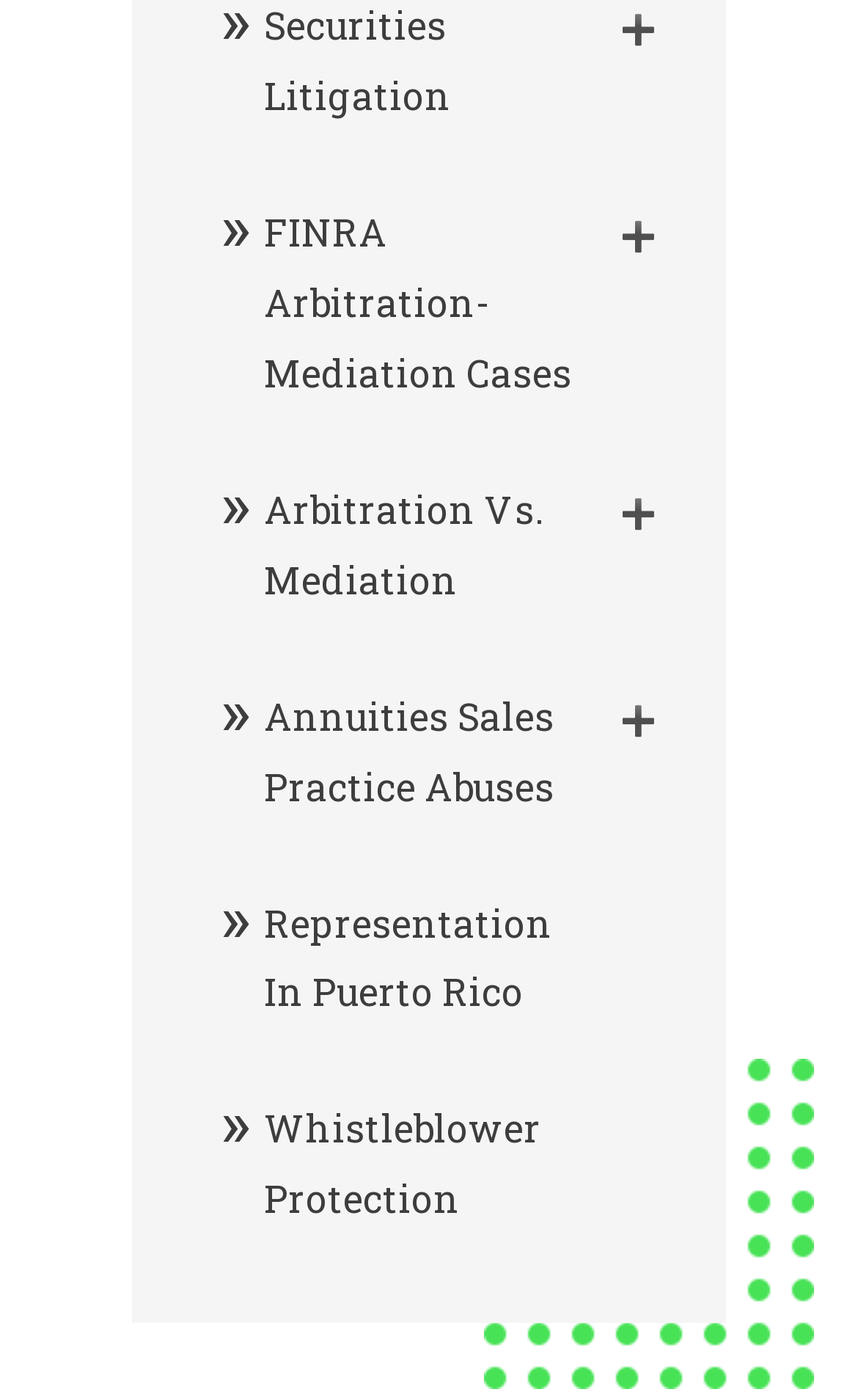Using the webpage screenshot and the element description Arbitration Vs. Mediation, determine the bounding box coordinates. Specify the coordinates in the format (top-left x, top-left y, bottom-right x, bottom-right y) with values ranging from 0 to 1.

[0.154, 0.323, 0.846, 0.455]